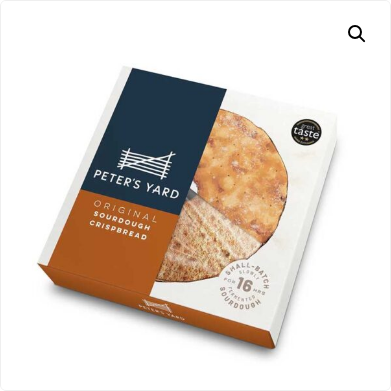What is visible through the window on the front?
Provide a comprehensive and detailed answer to the question.

The caption states that the crispbread itself is partially visible through a window on the front, revealing its golden-brown texture, which suggests that the window is designed to showcase the product inside the packaging.